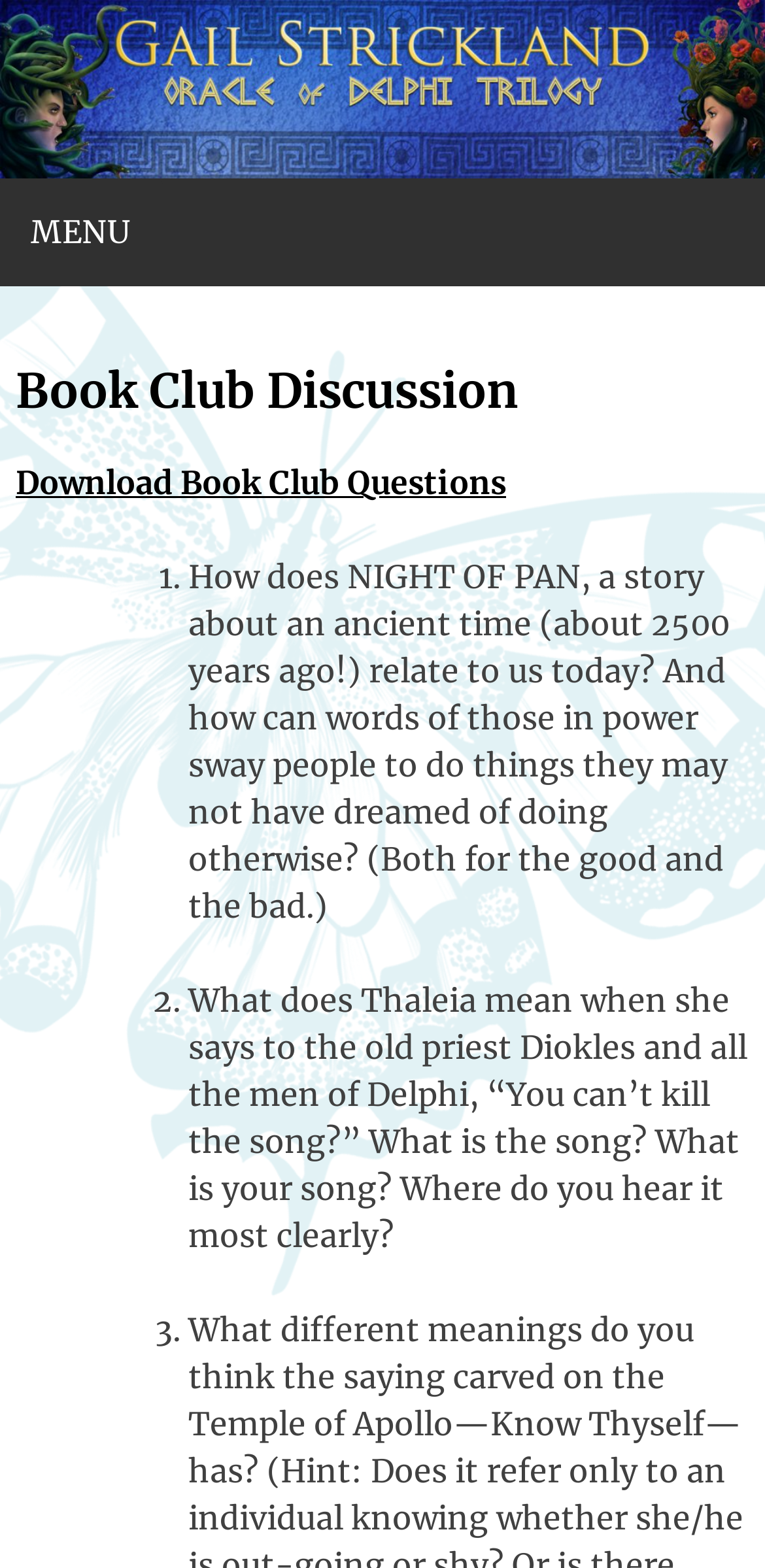Use a single word or phrase to respond to the question:
Is the menu button expanded?

False